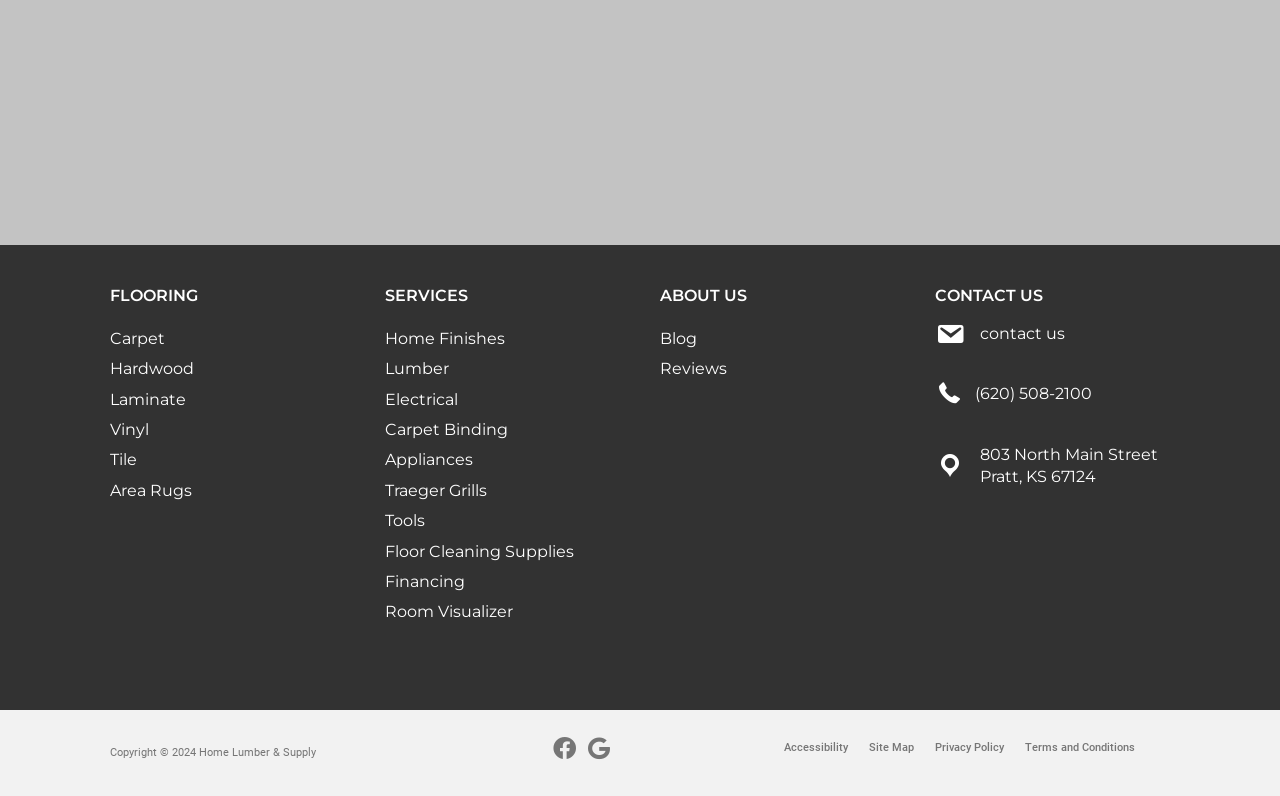Locate the bounding box coordinates of the clickable area needed to fulfill the instruction: "Contact us".

[0.766, 0.407, 0.832, 0.431]